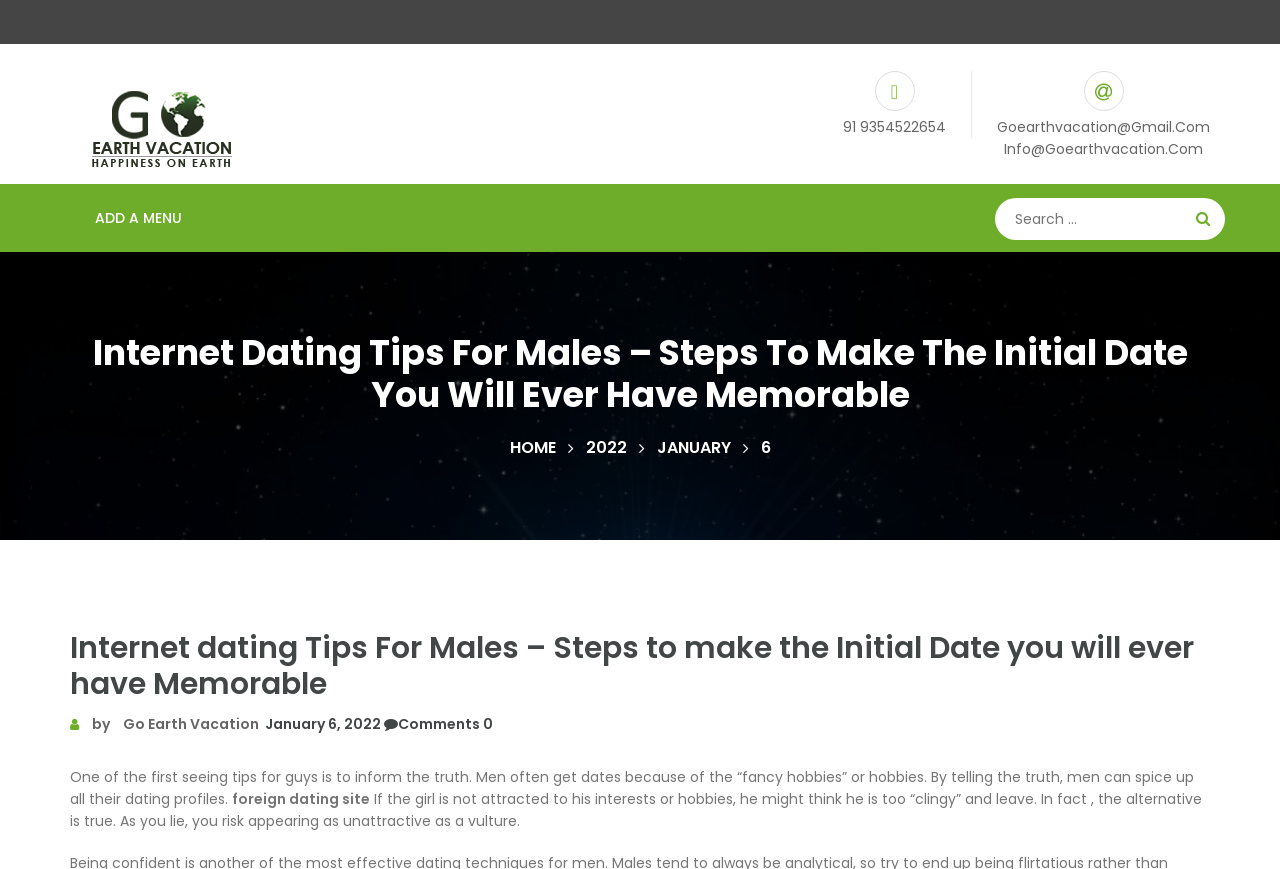What is the topic of the article?
Provide an in-depth answer to the question, covering all aspects.

I determined the topic of the article by reading the heading elements on the webpage, specifically the one with the text 'Internet Dating Tips For Males – Steps To Make The Initial Date You Will Ever Have Memorable' which suggests that the article is about internet dating tips for males.